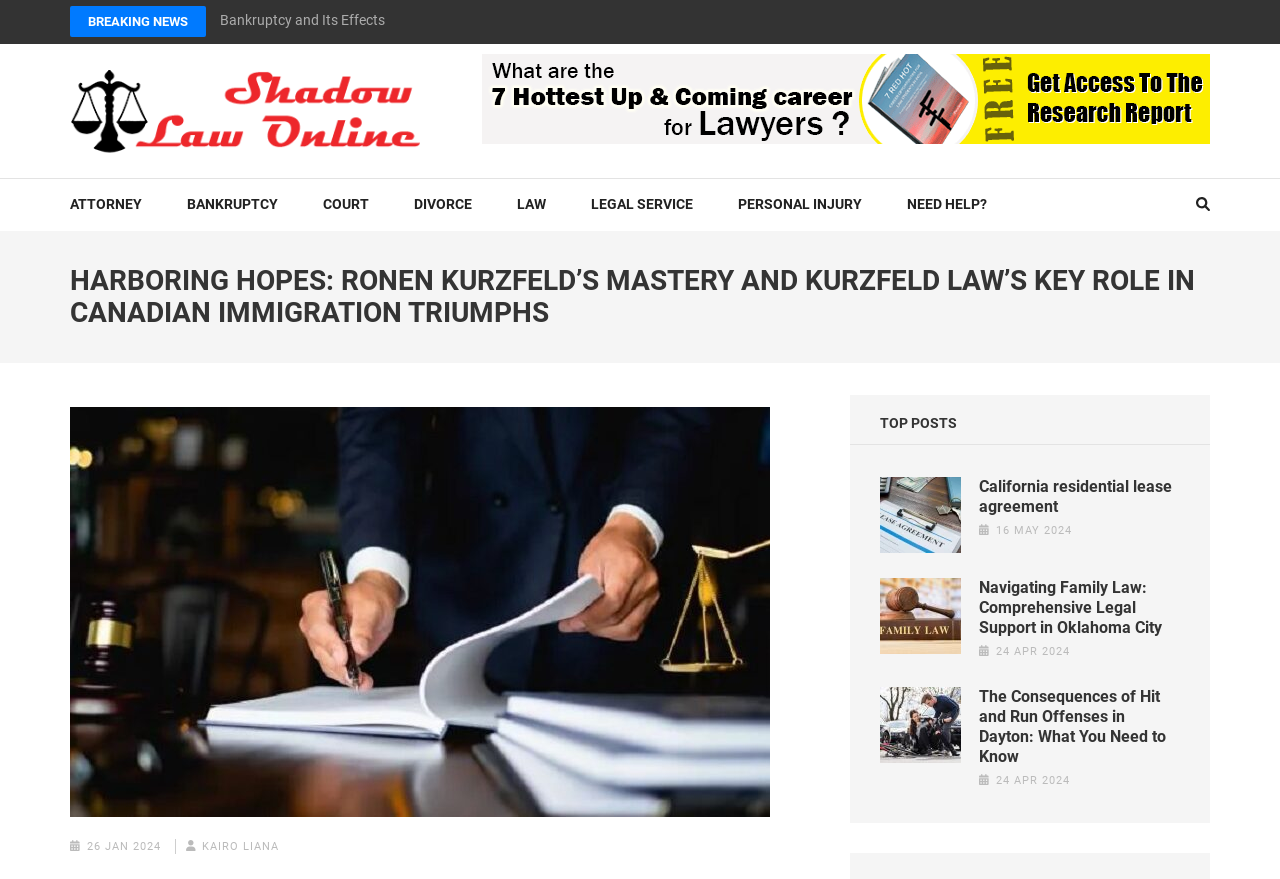What is the text of the first link on the webpage?
Refer to the image and respond with a one-word or short-phrase answer.

BREAKING NEWS